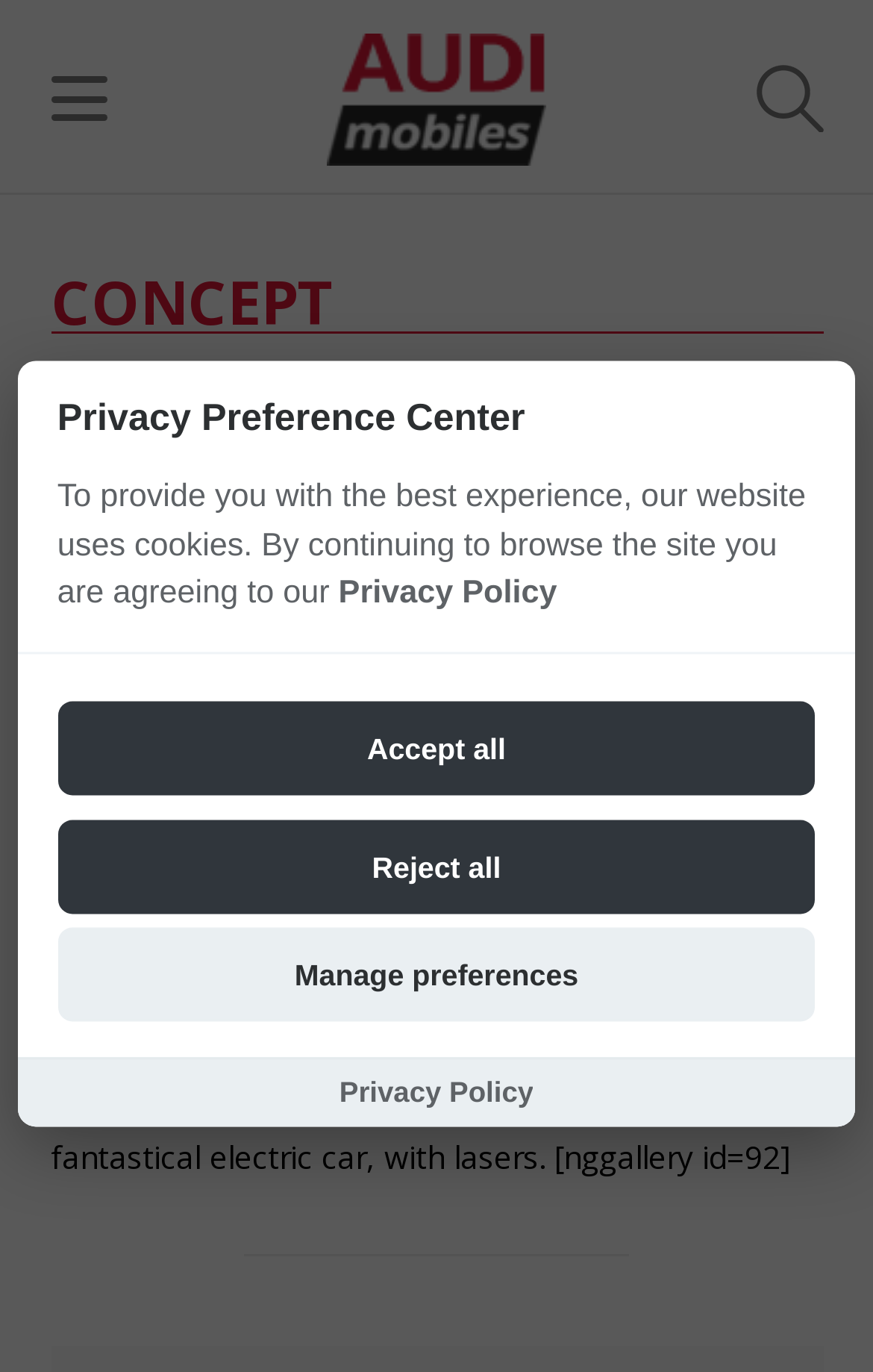Determine the bounding box coordinates of the UI element described below. Use the format (top-left x, top-left y, bottom-right x, bottom-right y) with floating point numbers between 0 and 1: Audi A2 Concept

[0.058, 0.729, 0.455, 0.773]